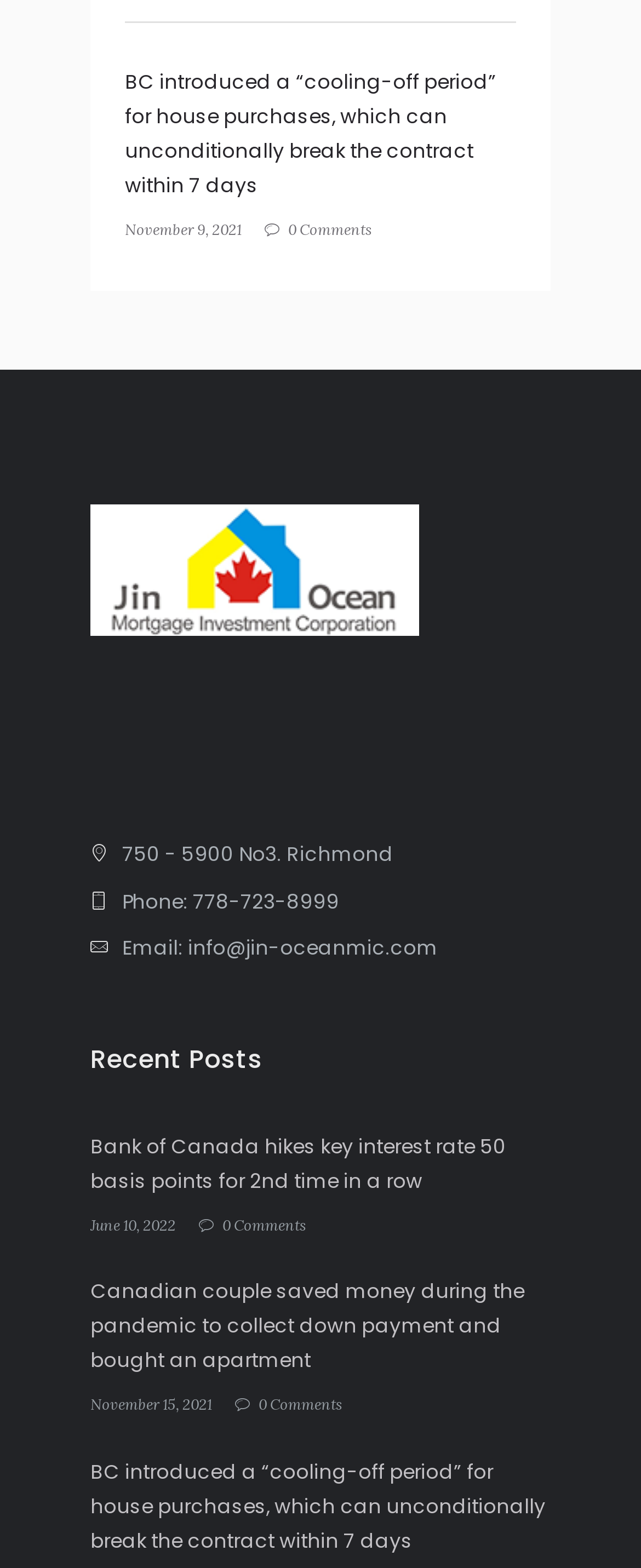Find and specify the bounding box coordinates that correspond to the clickable region for the instruction: "Read the article about BC's cooling-off period for house purchases".

[0.195, 0.041, 0.805, 0.129]